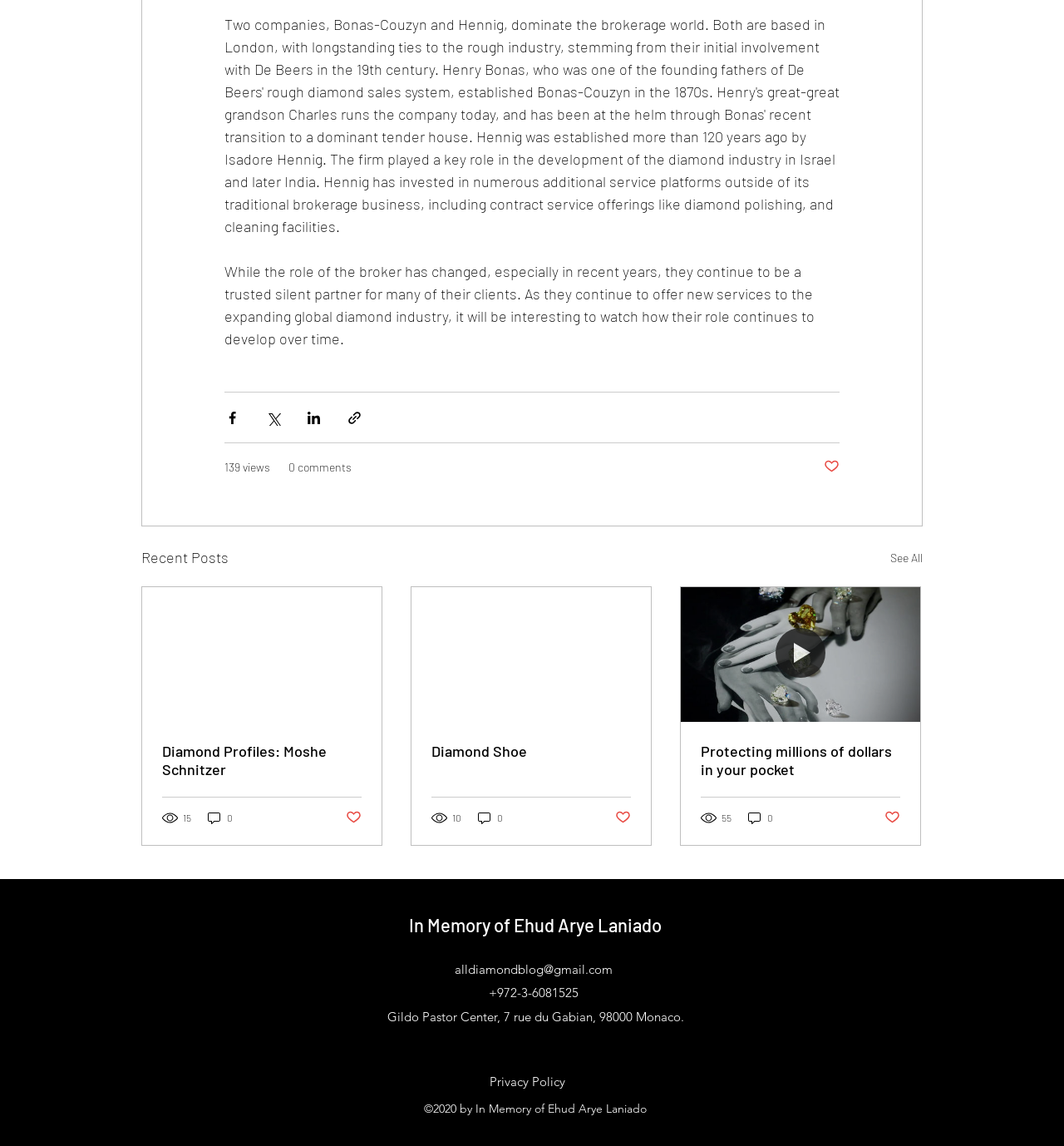Utilize the details in the image to thoroughly answer the following question: What is the address of the Gildo Pastor Center?

I found the address of the Gildo Pastor Center in the contact information section at the bottom of the webpage, which is 7 rue du Gabian, 98000 Monaco.